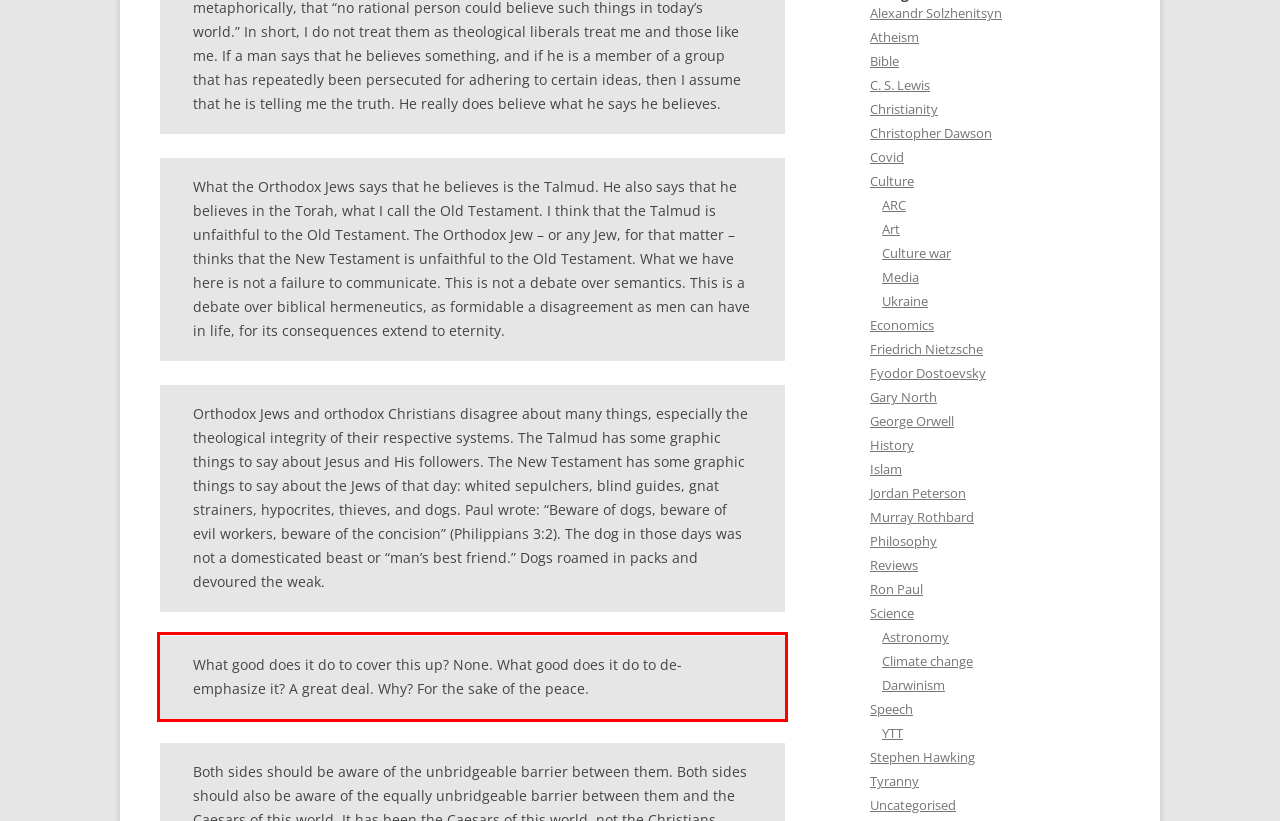There is a screenshot of a webpage with a red bounding box around a UI element. Please use OCR to extract the text within the red bounding box.

What good does it do to cover this up? None. What good does it do to de-emphasize it? A great deal. Why? For the sake of the peace.